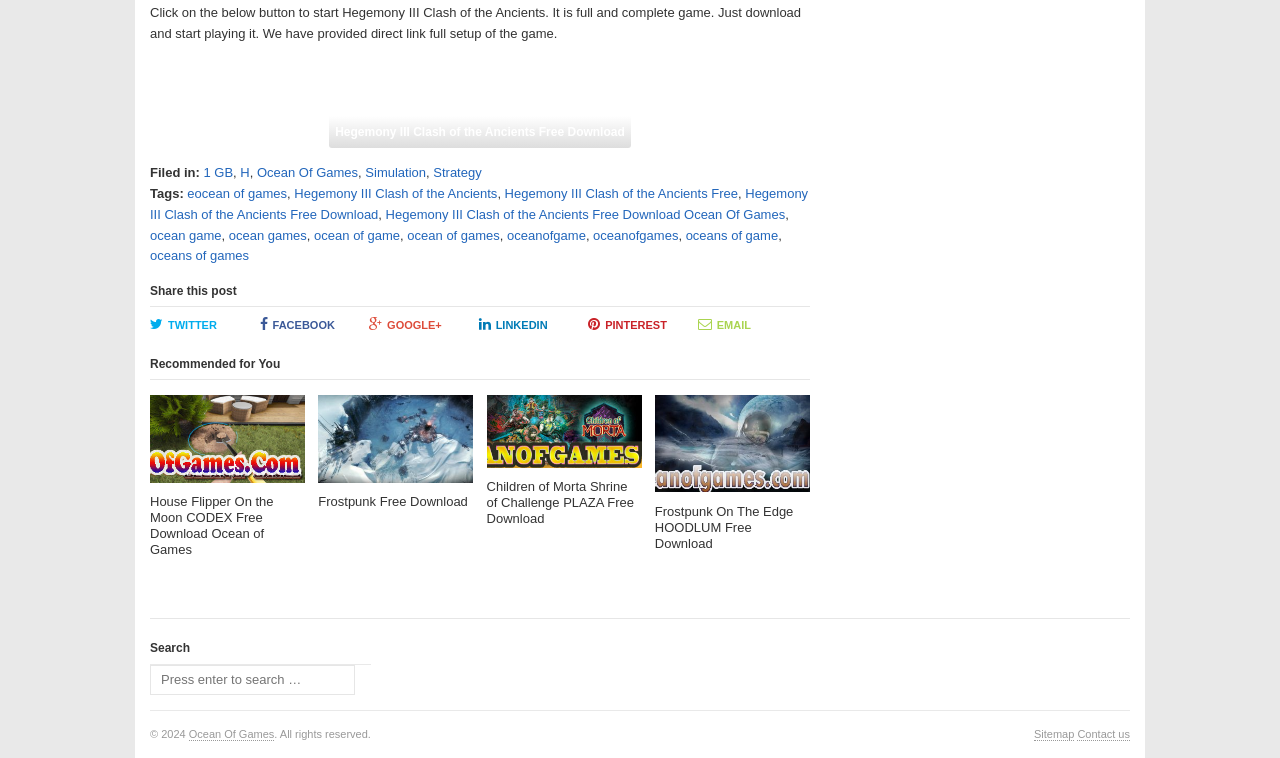Please determine the bounding box coordinates of the element's region to click for the following instruction: "Contact us".

[0.842, 0.96, 0.883, 0.977]